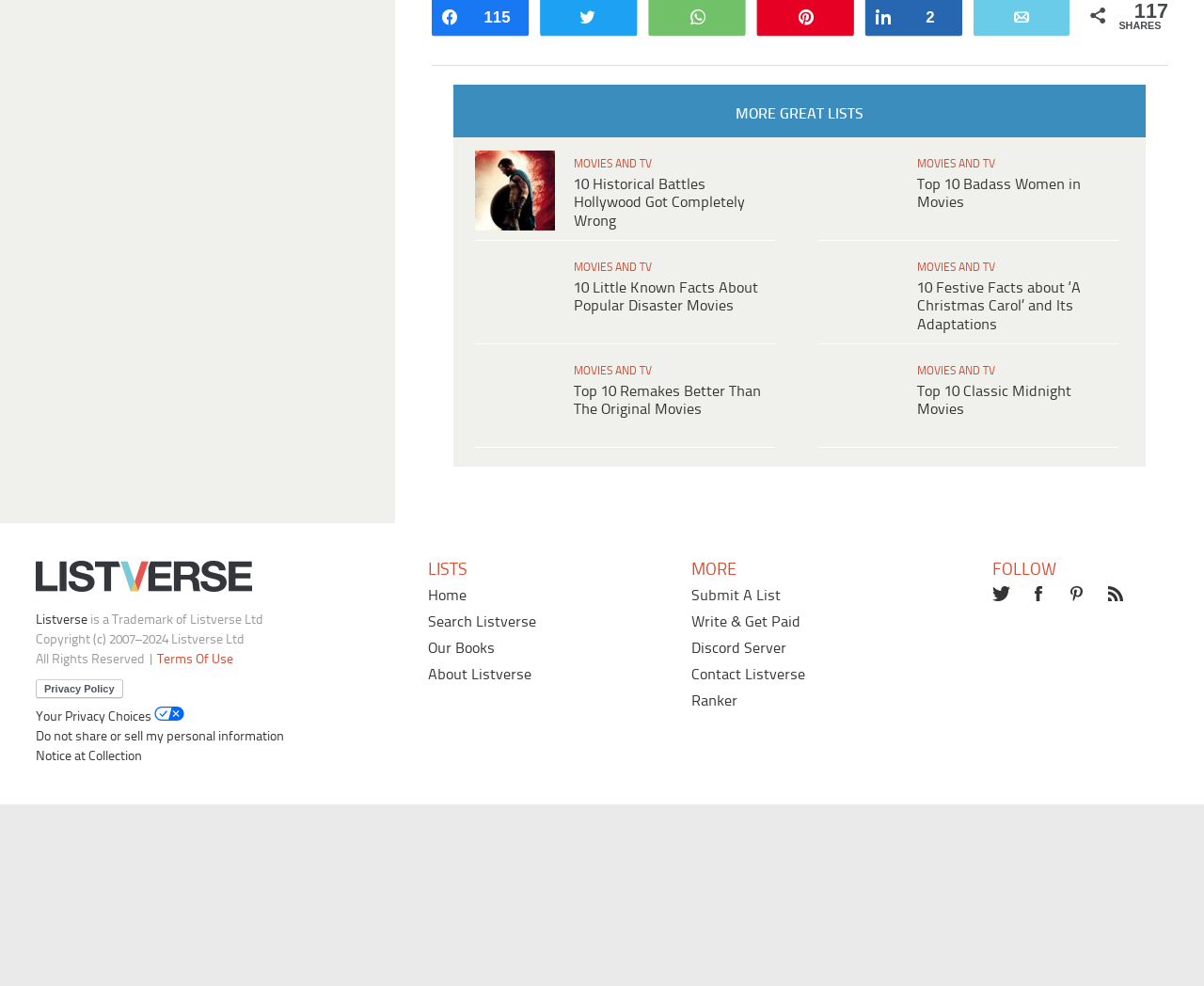Who fact-checked the article?
Answer the question with a thorough and detailed explanation.

I saw a label 'fact checked by' above the first article, and it mentions the name 'Alex Hanton' as the fact-checker.